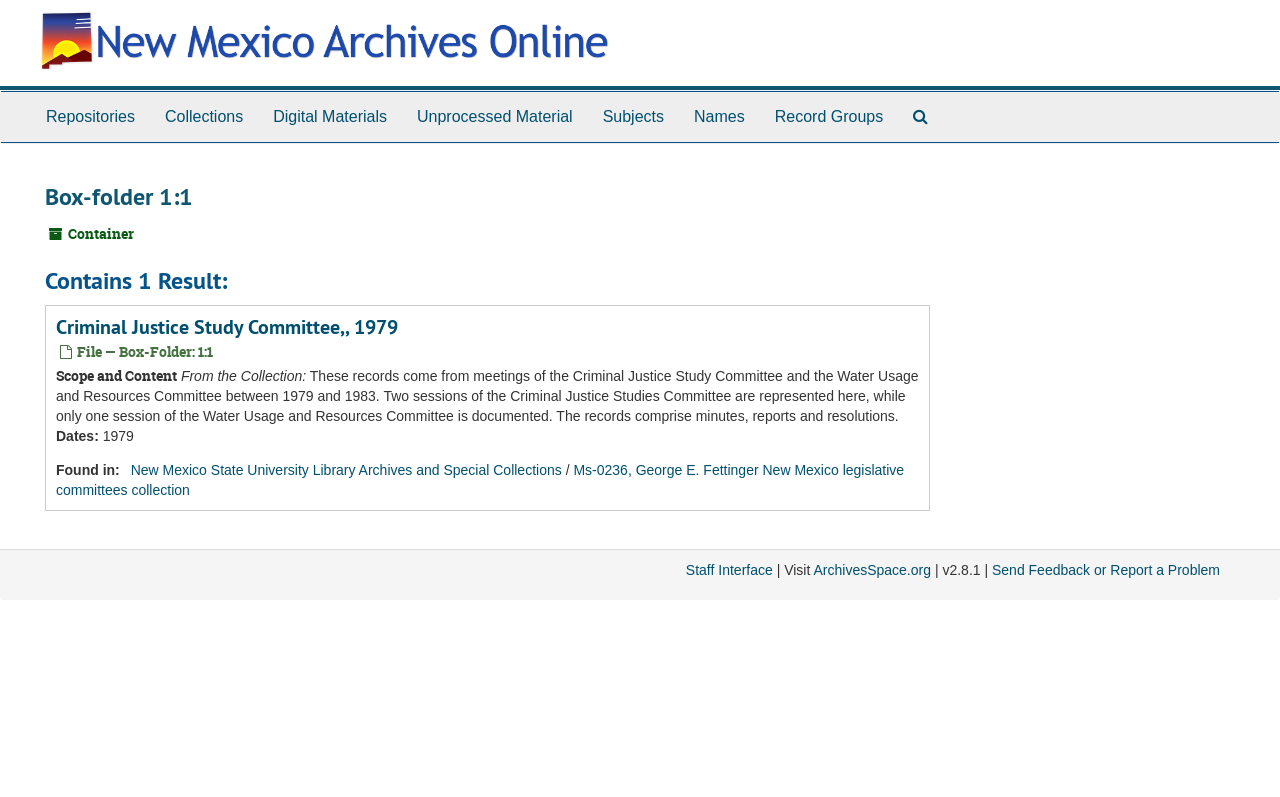Using the image as a reference, answer the following question in as much detail as possible:
What is the name of the library?

I found the answer by looking at the link element 'New Mexico State University Library Archives and Special Collections' which is a child of the element with the text 'Found in:'.